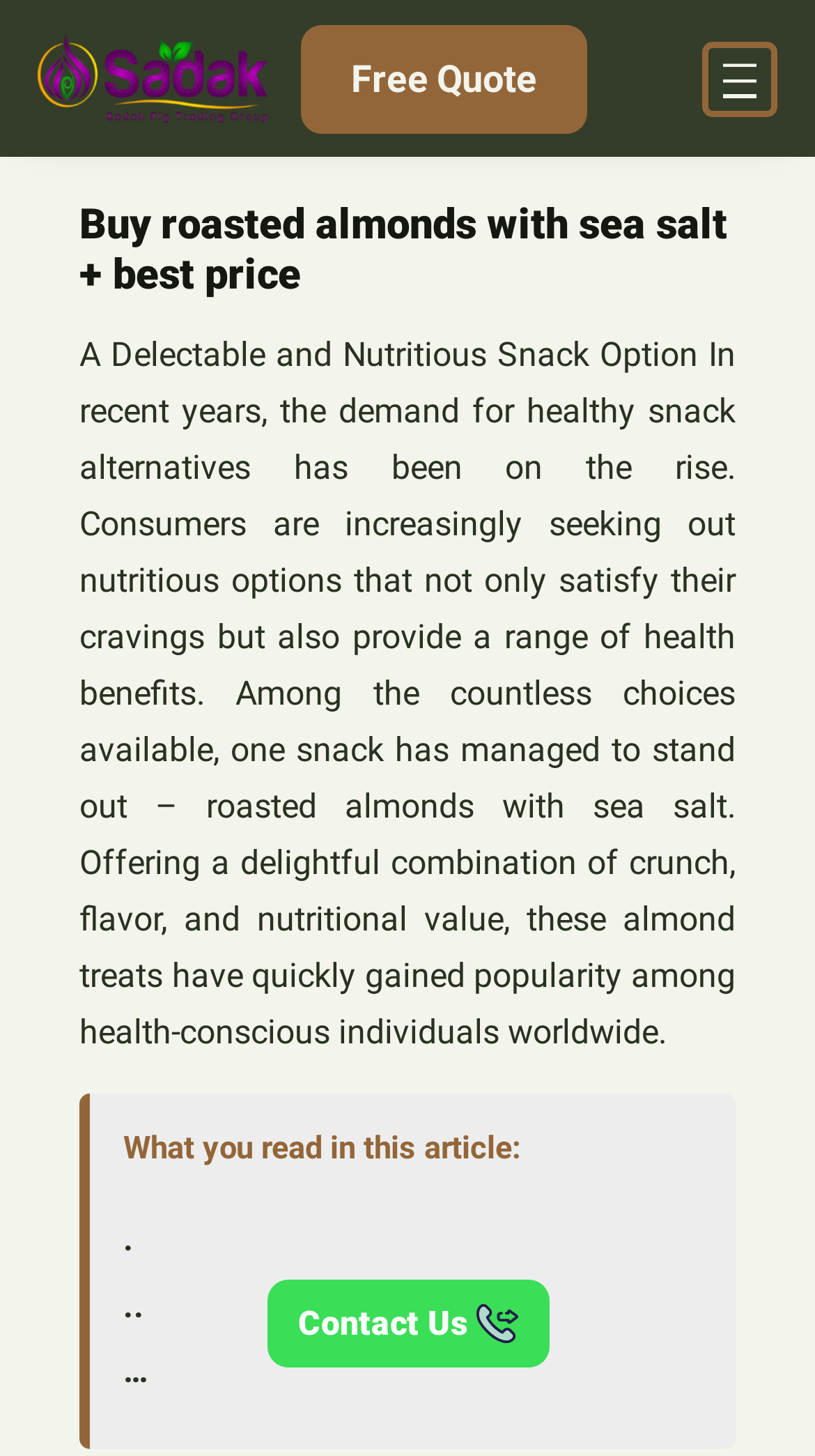Calculate the bounding box coordinates for the UI element based on the following description: "alt="Sadak"". Ensure the coordinates are four float numbers between 0 and 1, i.e., [left, top, right, bottom].

[0.046, 0.007, 0.328, 0.101]